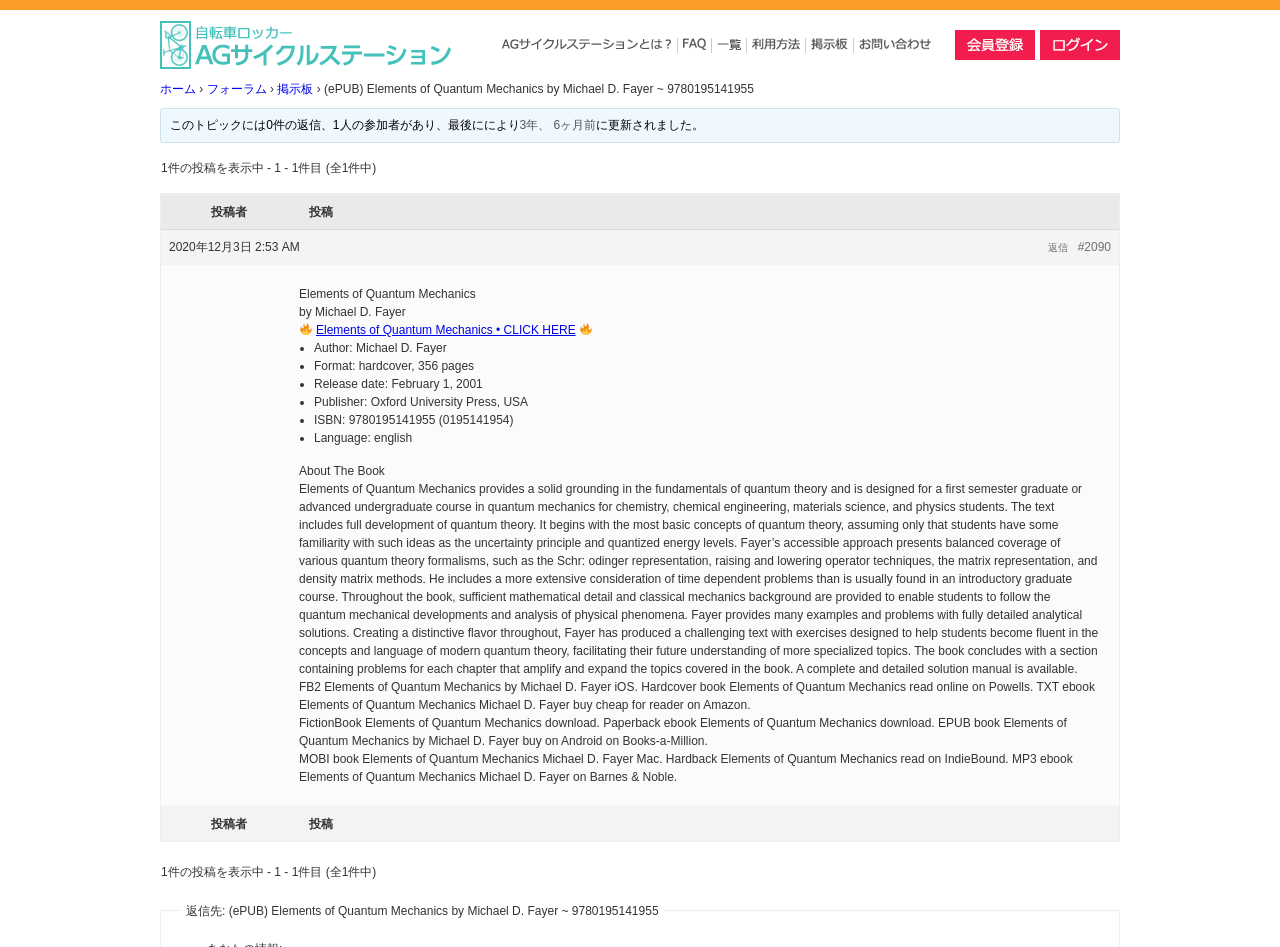Offer a thorough description of the webpage.

The webpage is about AGサイクルステーション, a cycling station. At the top, there is a logo and a link to the homepage. Below the logo, there are several links to different sections of the website, including "AGサイクルステーションとは？" (What is AG Cycle Station?), "FAQ", "検索" (Search), "利用方法" (Usage Guide), "掲示板" (Bulletin Board), and "お問い合わせ" (Contact Us).

On the right side of the page, there are two buttons, "会員登録" (Register) and "ログイン" (Login). Below these buttons, there is a navigation menu with links to "ホーム" (Home), "フォーラム" (Forum), and "掲示板" (Bulletin Board).

The main content of the page is a discussion forum. There is a topic titled "Elements of Quantum Mechanics by Michael D. Fayer" with a description and several details about the book, including the author, format, release date, publisher, and ISBN. Below the topic title, there are several posts and replies from users, including a guest user. Each post has a timestamp and a link to reply to the post.

There are also several images on the page, including a logo, icons for the links, and a "🔥" symbol next to the book title. The page has a simple and clean design, with a focus on the discussion forum and the book details.